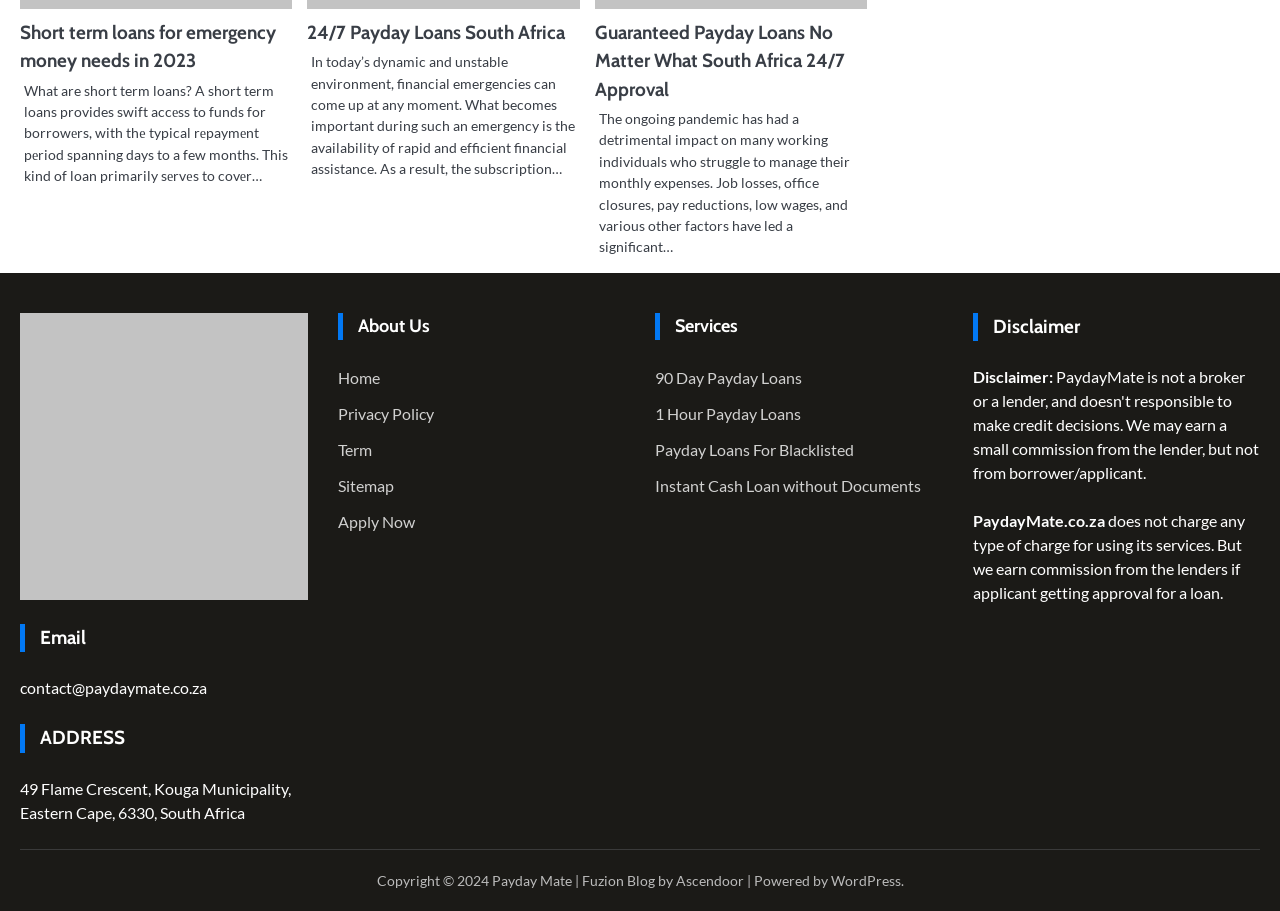Please indicate the bounding box coordinates of the element's region to be clicked to achieve the instruction: "Click on 'Apply Now'". Provide the coordinates as four float numbers between 0 and 1, i.e., [left, top, right, bottom].

[0.264, 0.562, 0.324, 0.582]